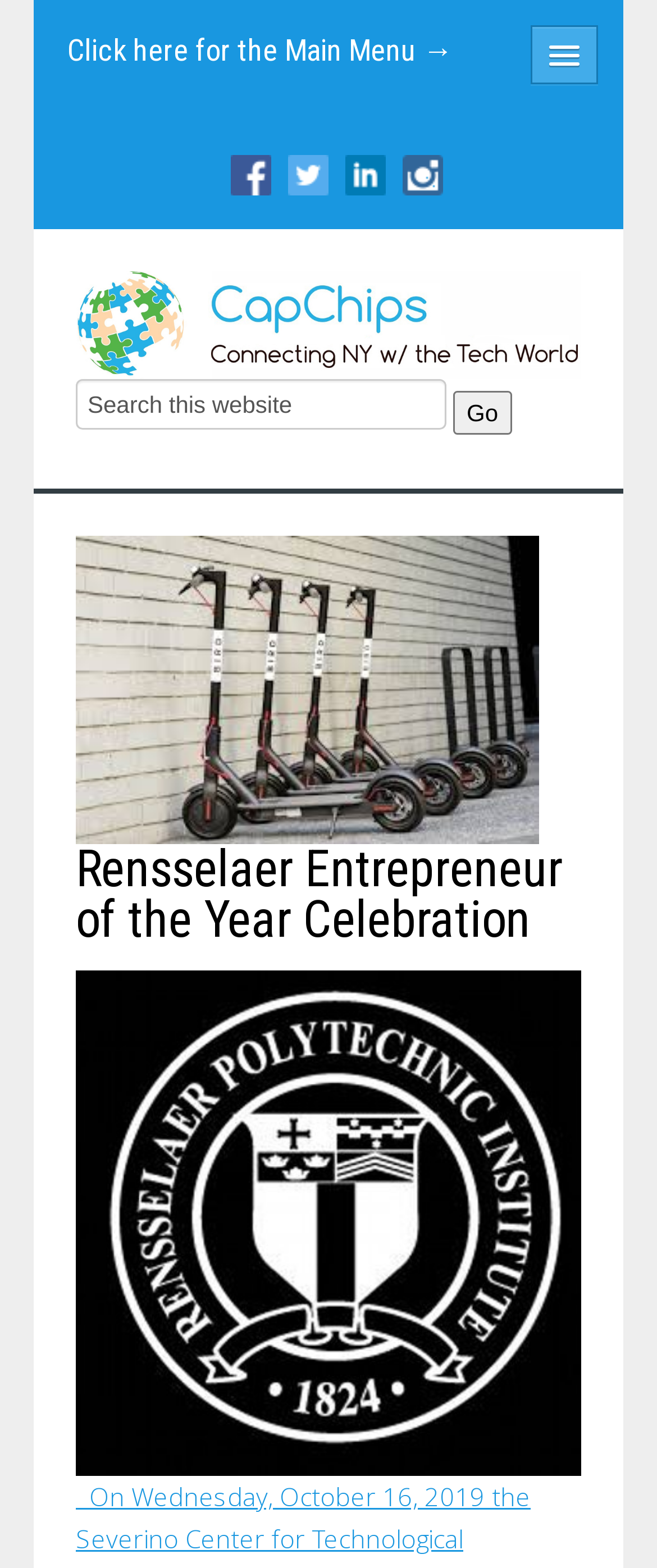Answer succinctly with a single word or phrase:
Is there a button to submit a search query?

Yes